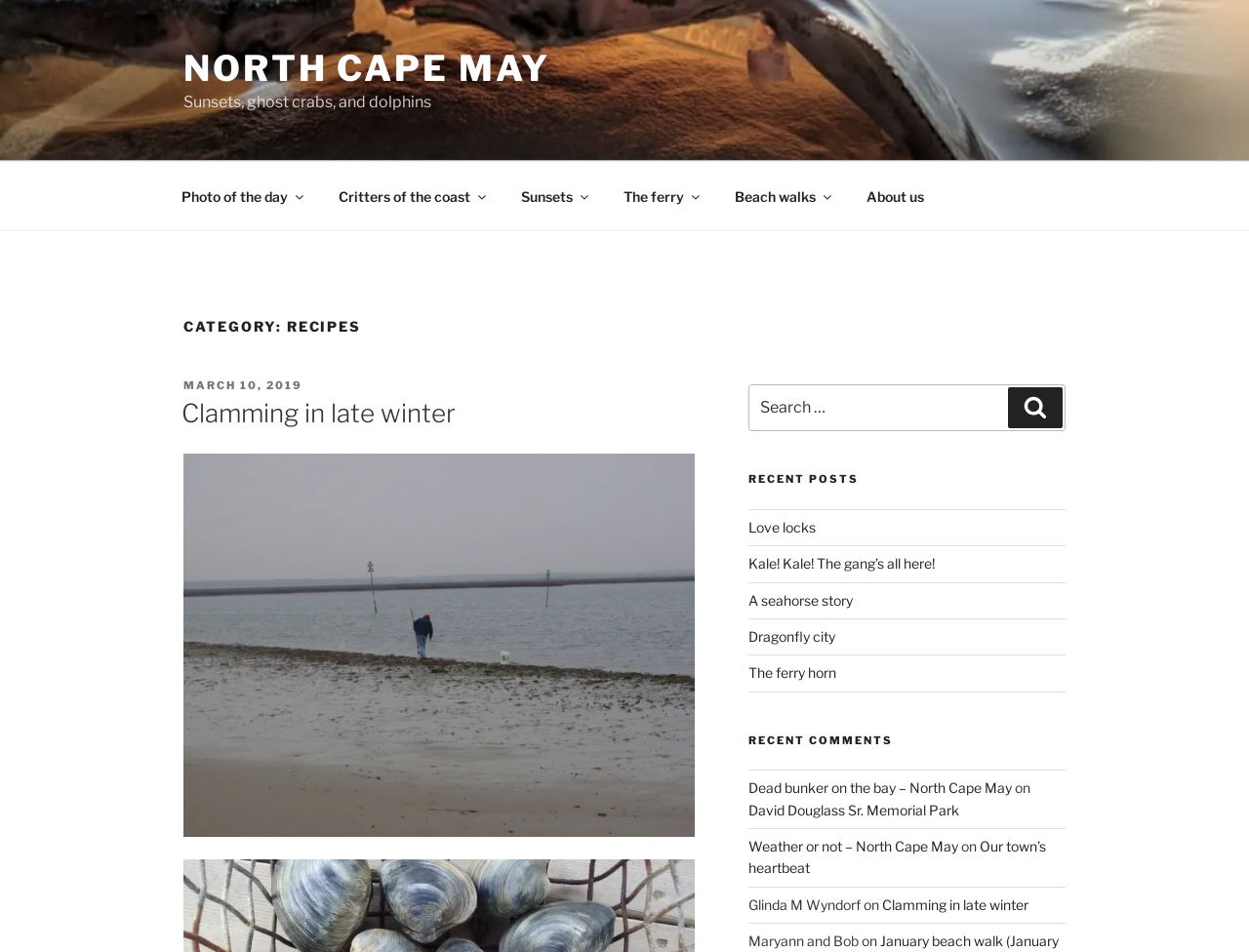Find the bounding box coordinates of the clickable region needed to perform the following instruction: "Click on 'info@strawberrymusic.com'". The coordinates should be provided as four float numbers between 0 and 1, i.e., [left, top, right, bottom].

None